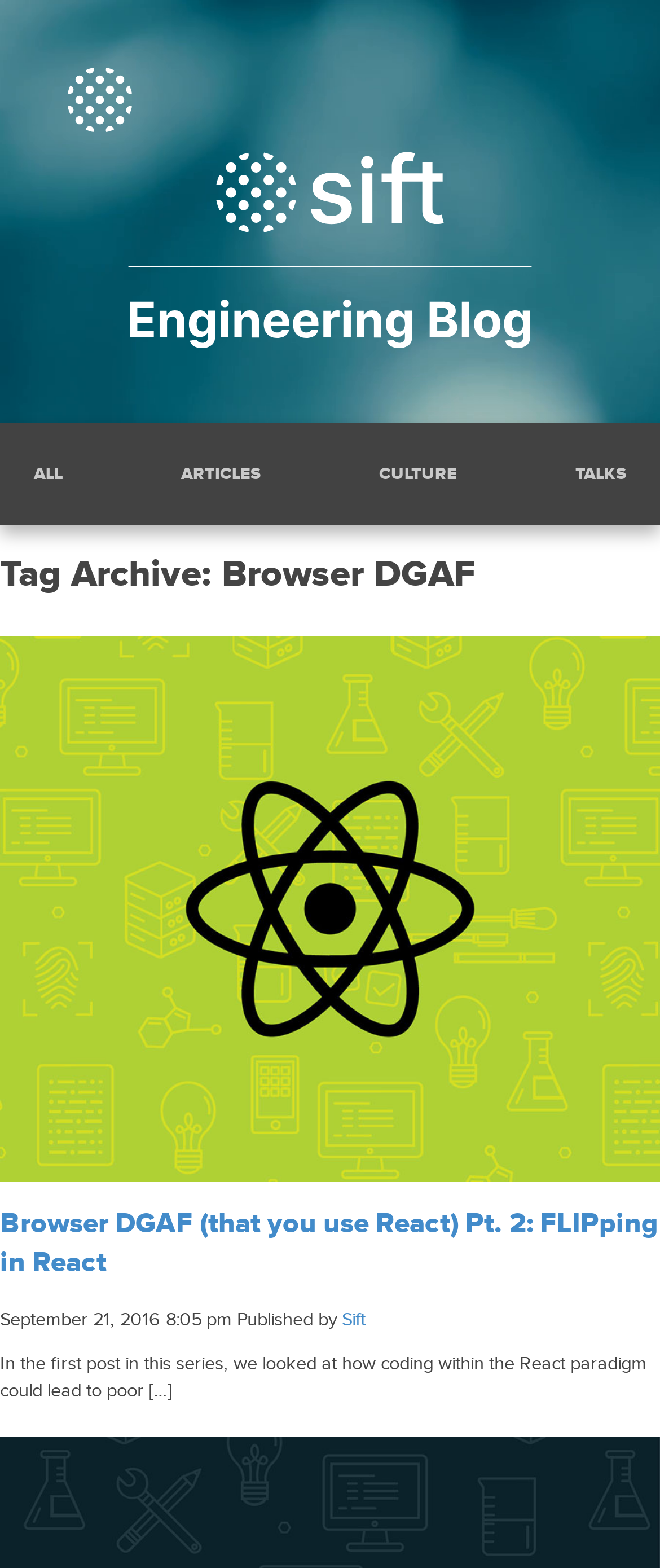How many articles are listed on this page?
Answer with a single word or phrase by referring to the visual content.

1